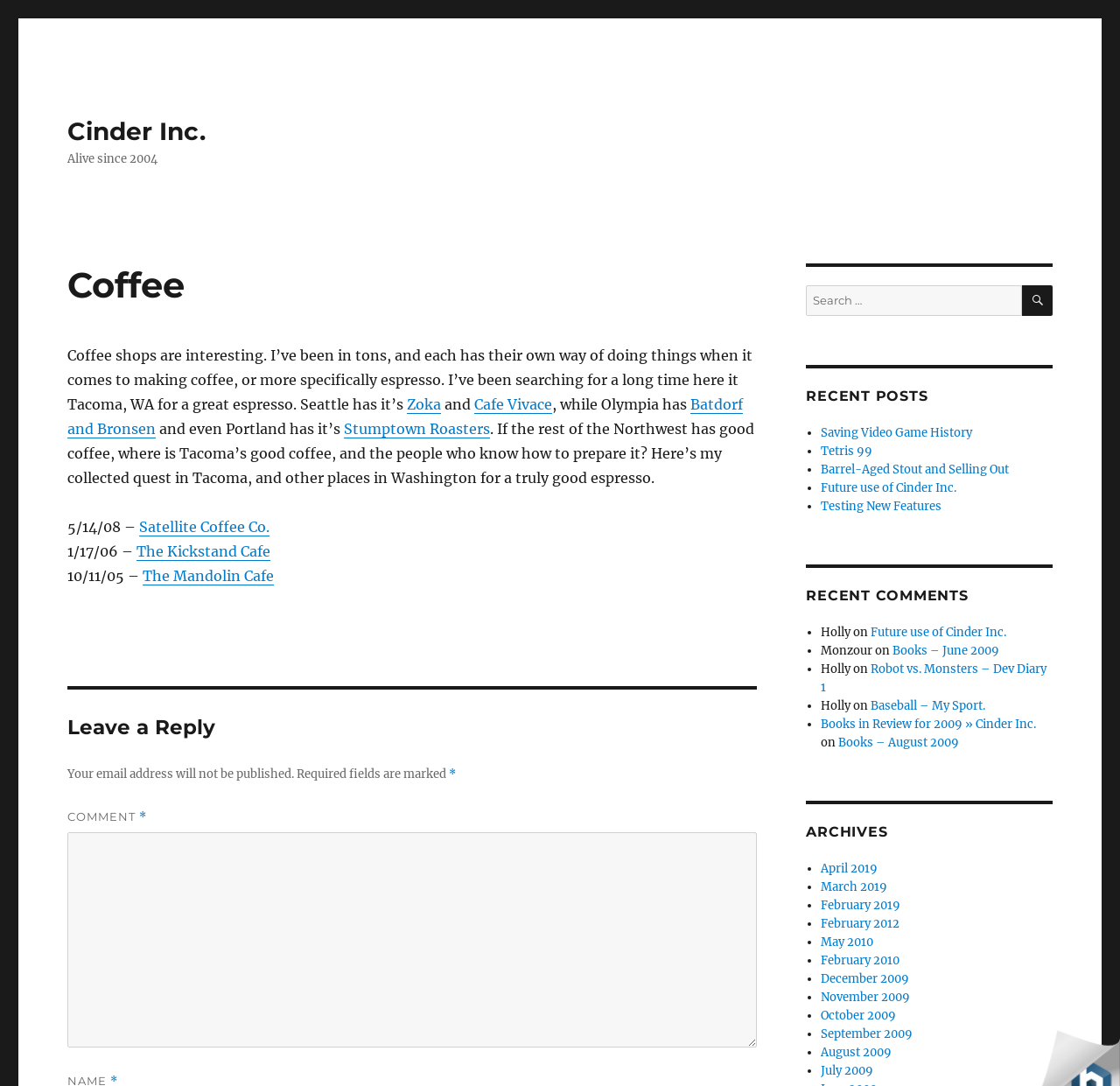Find the bounding box coordinates for the area you need to click to carry out the instruction: "Click on Satellite Coffee Co.". The coordinates should be four float numbers between 0 and 1, indicated as [left, top, right, bottom].

[0.124, 0.477, 0.241, 0.493]